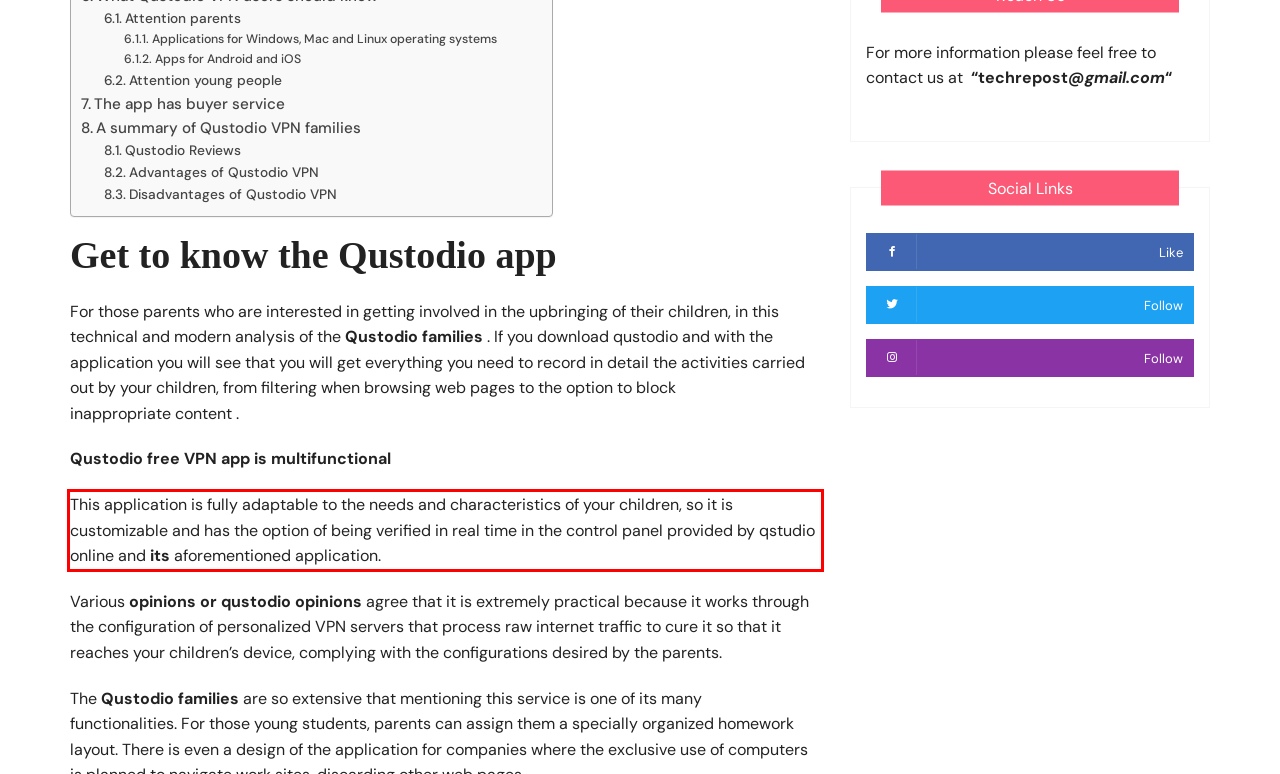Within the screenshot of a webpage, identify the red bounding box and perform OCR to capture the text content it contains.

This application is fully adaptable to the needs and characteristics of your children, so it is customizable and has the option of being verified in real time in the control panel provided by qstudio online and its aforementioned application.